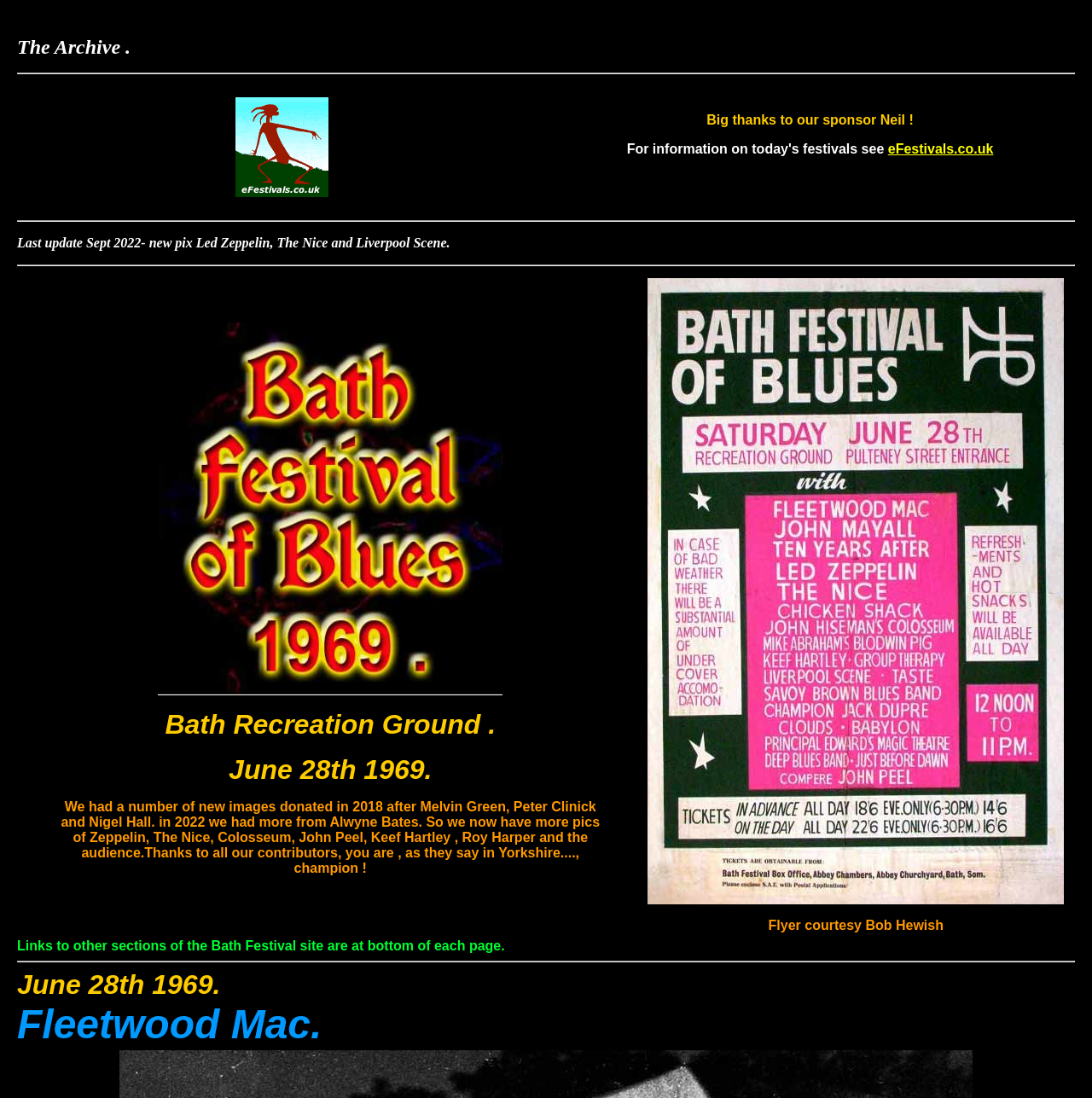Based on the provided description, "eFestivals.co.uk", find the bounding box of the corresponding UI element in the screenshot.

[0.813, 0.129, 0.91, 0.142]